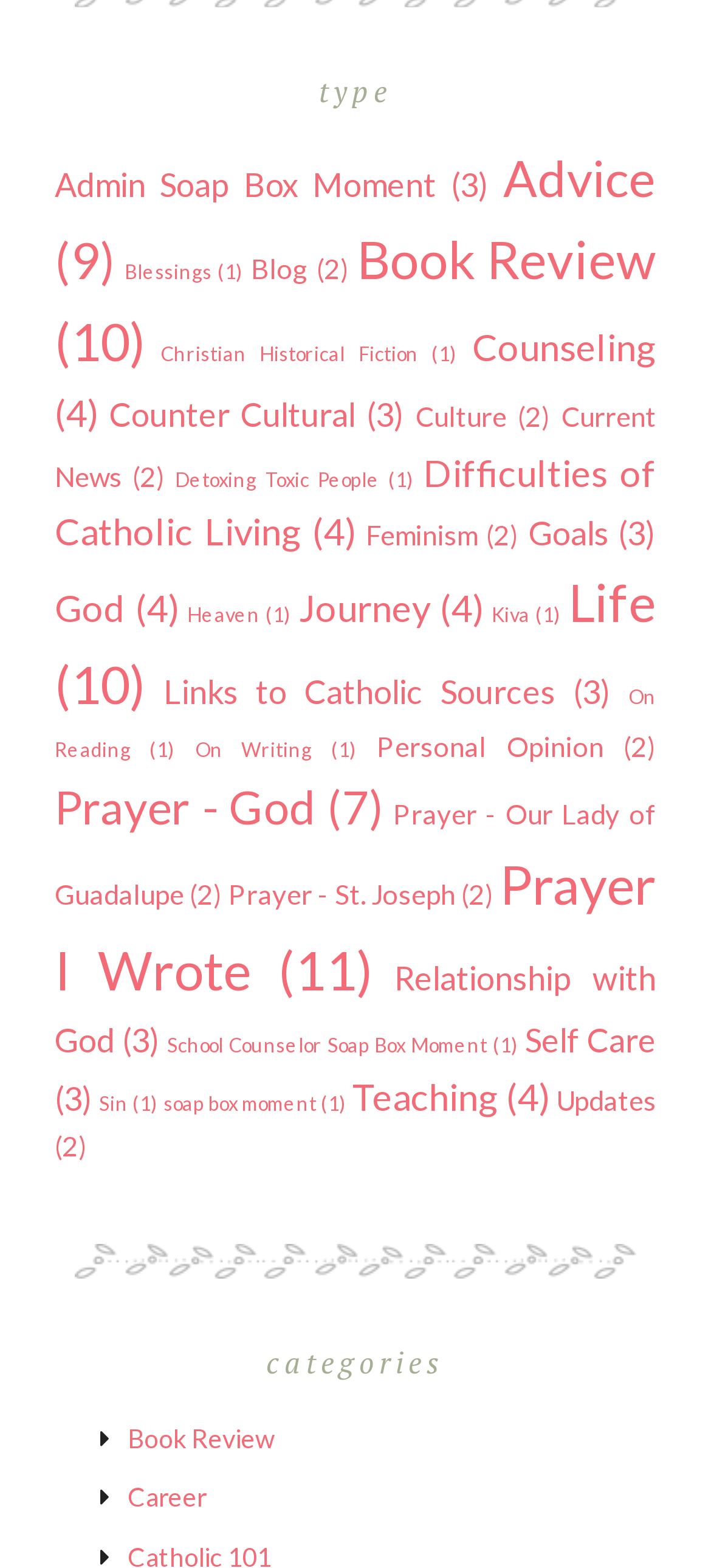Locate the bounding box coordinates of the clickable area needed to fulfill the instruction: "Click on Admin Soap Box Moment".

[0.077, 0.104, 0.688, 0.13]